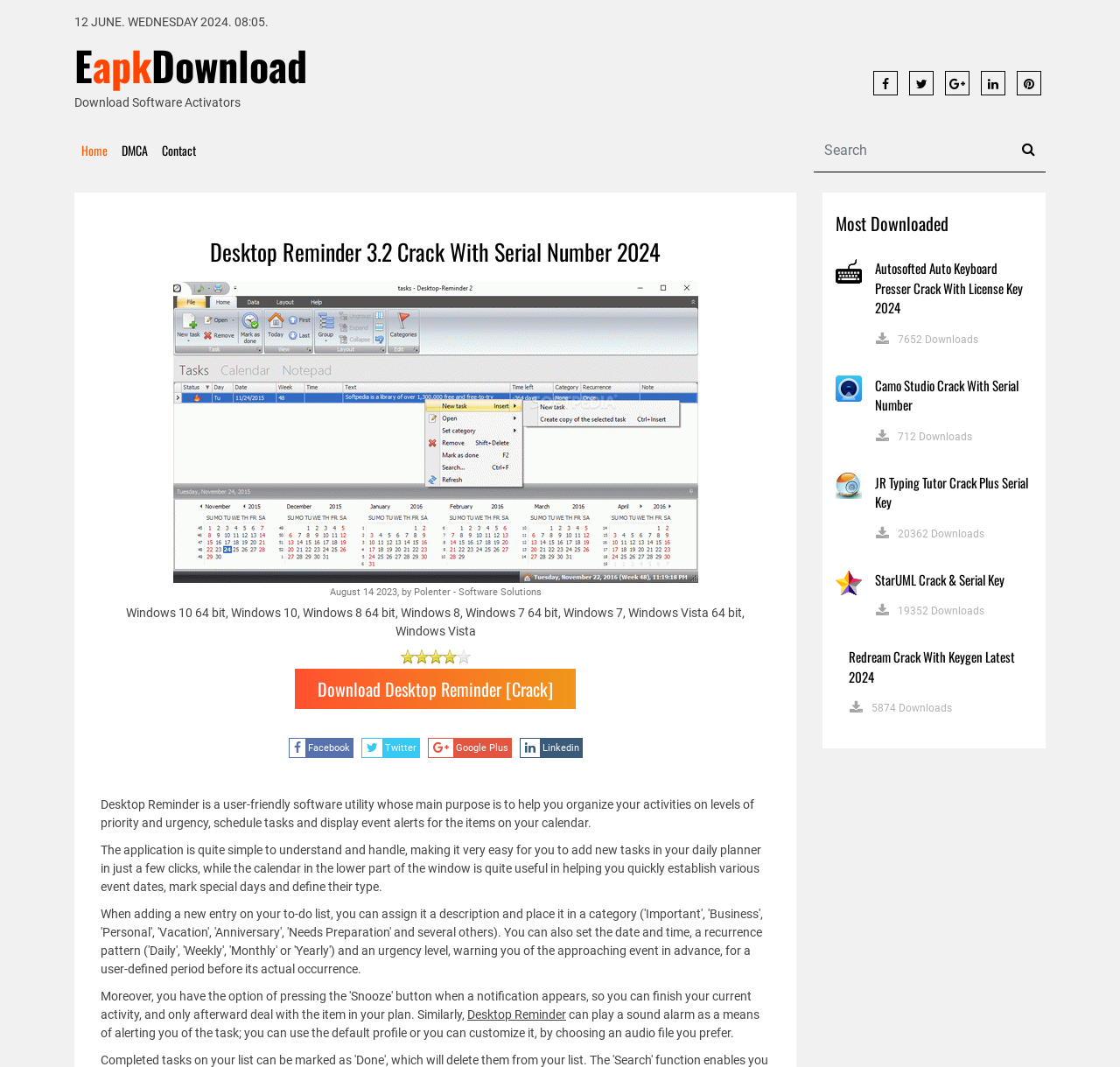Find the UI element described as: "Contact" and predict its bounding box coordinates. Ensure the coordinates are four float numbers between 0 and 1, [left, top, right, bottom].

[0.138, 0.12, 0.181, 0.162]